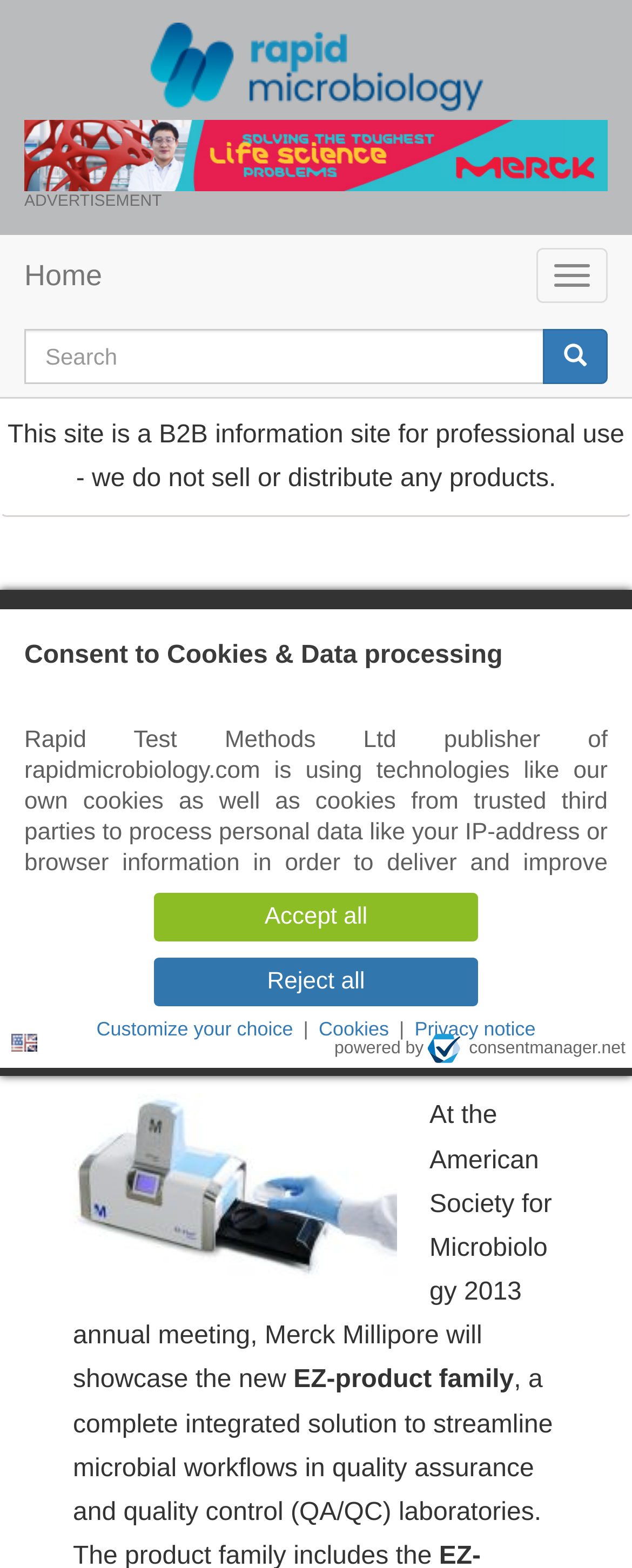Identify the bounding box coordinates for the region to click in order to carry out this instruction: "Read the next article". Provide the coordinates using four float numbers between 0 and 1, formatted as [left, top, right, bottom].

[0.591, 0.445, 0.846, 0.462]